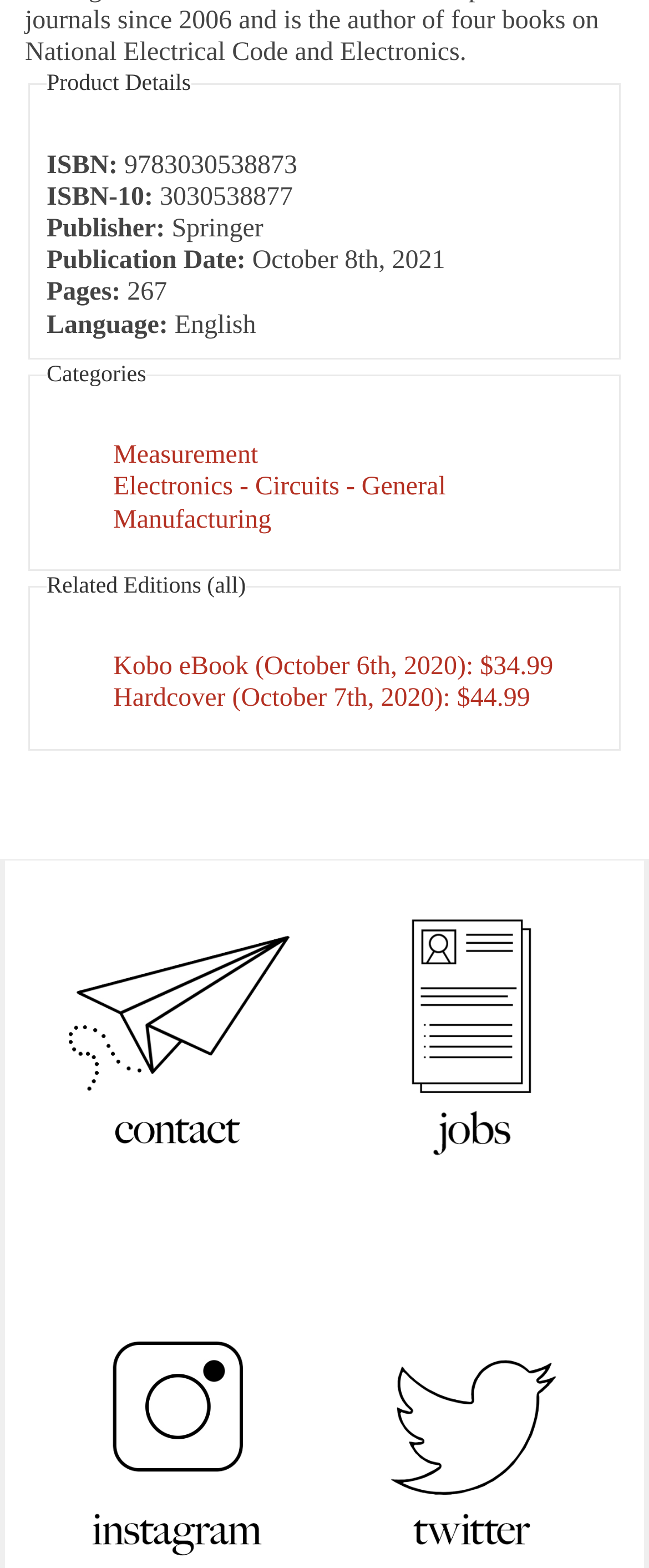Please specify the bounding box coordinates of the region to click in order to perform the following instruction: "Explore McNally Jackson Jobs".

[0.5, 0.653, 0.954, 0.671]